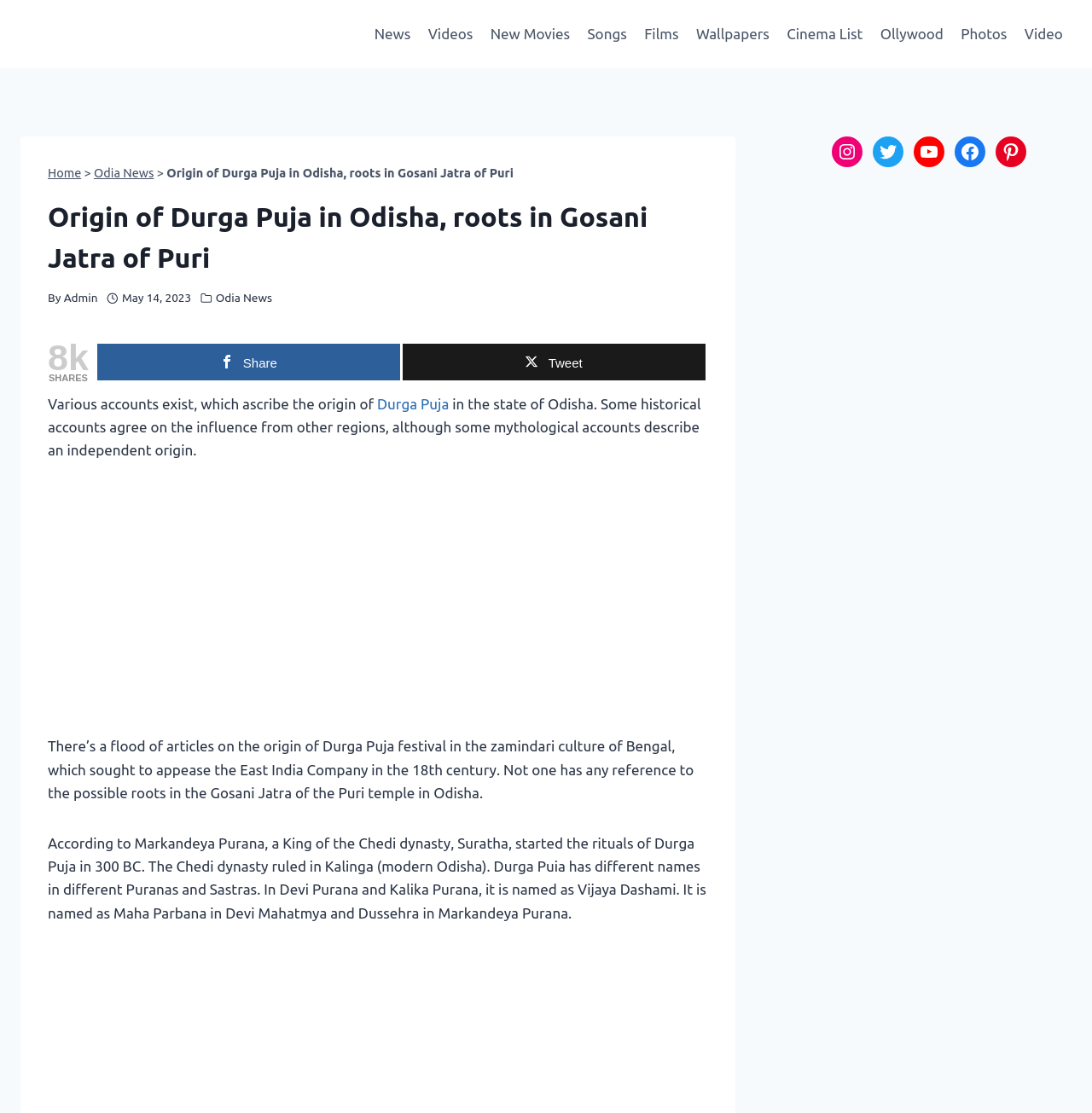Please determine the main heading text of this webpage.

Origin of Durga Puja in Odisha, roots in Gosani Jatra of Puri